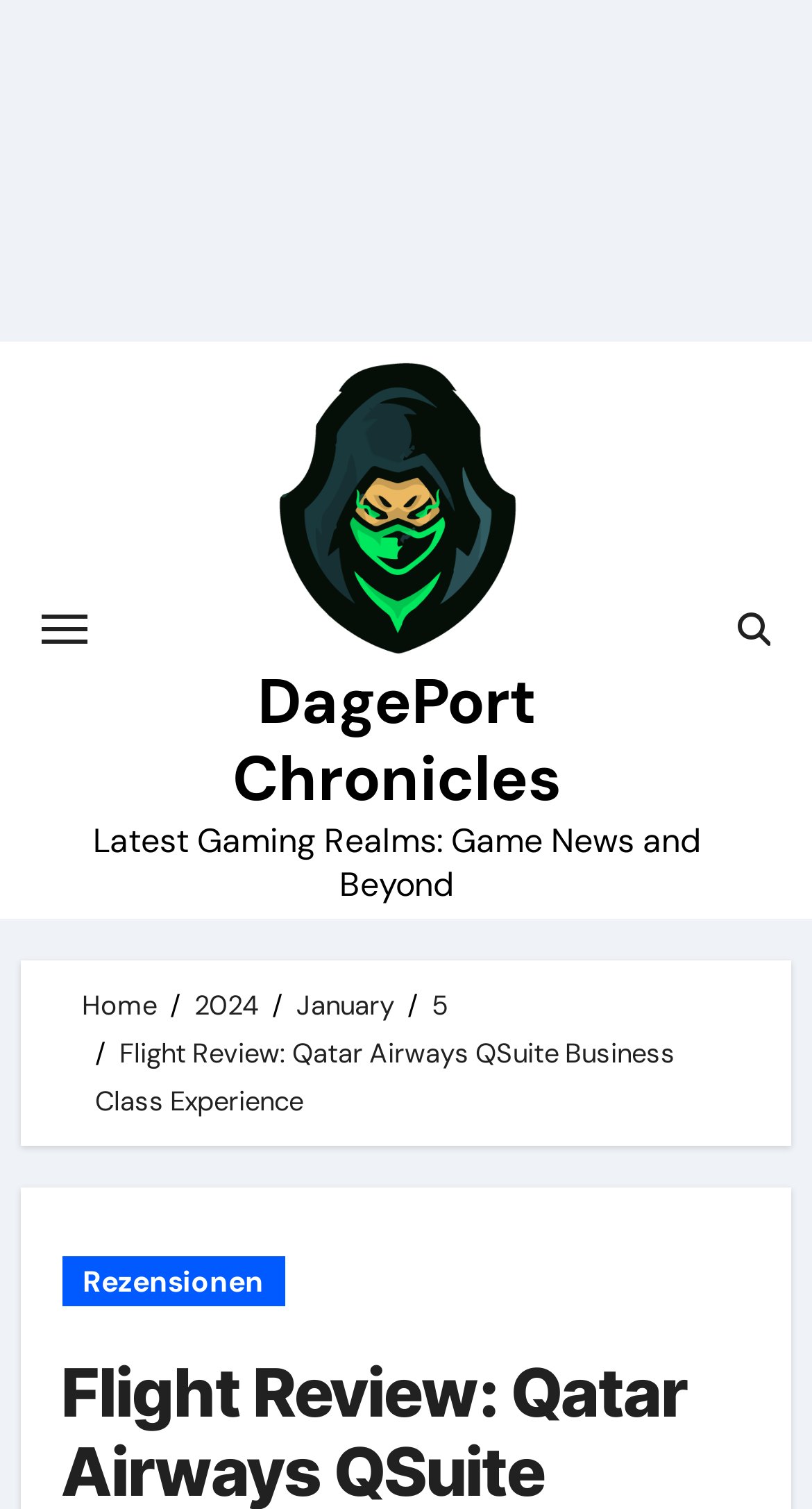How many breadcrumb links are there?
Provide a detailed and well-explained answer to the question.

I counted the number of breadcrumb links by looking at the navigation element with the text 'Breadcrumbs' and its child link elements, which include 'Home', '2024', 'January', '5', and the current article title.